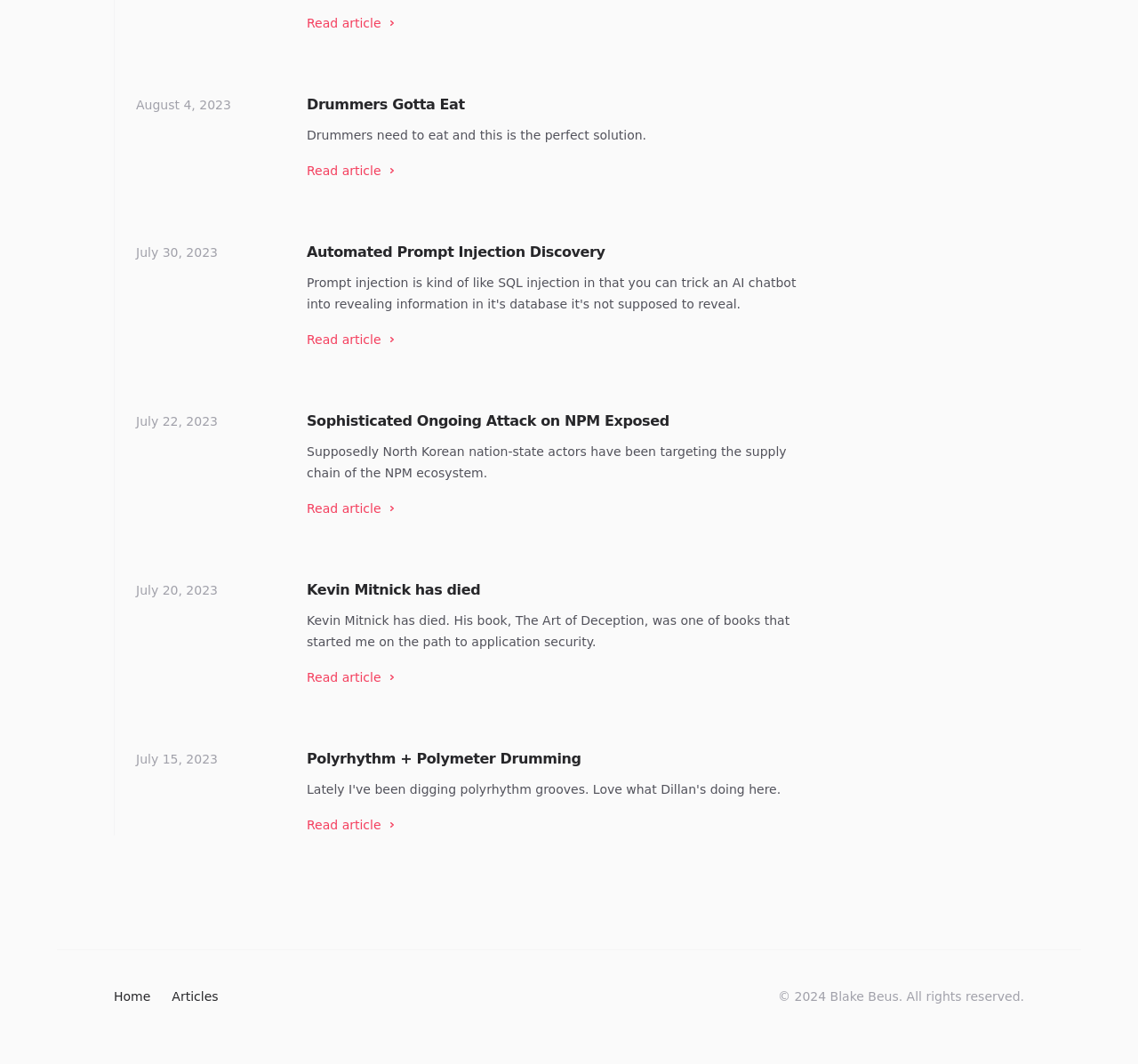Using the format (top-left x, top-left y, bottom-right x, bottom-right y), and given the element description, identify the bounding box coordinates within the screenshot: Kevin Mitnick has died

[0.27, 0.546, 0.422, 0.562]